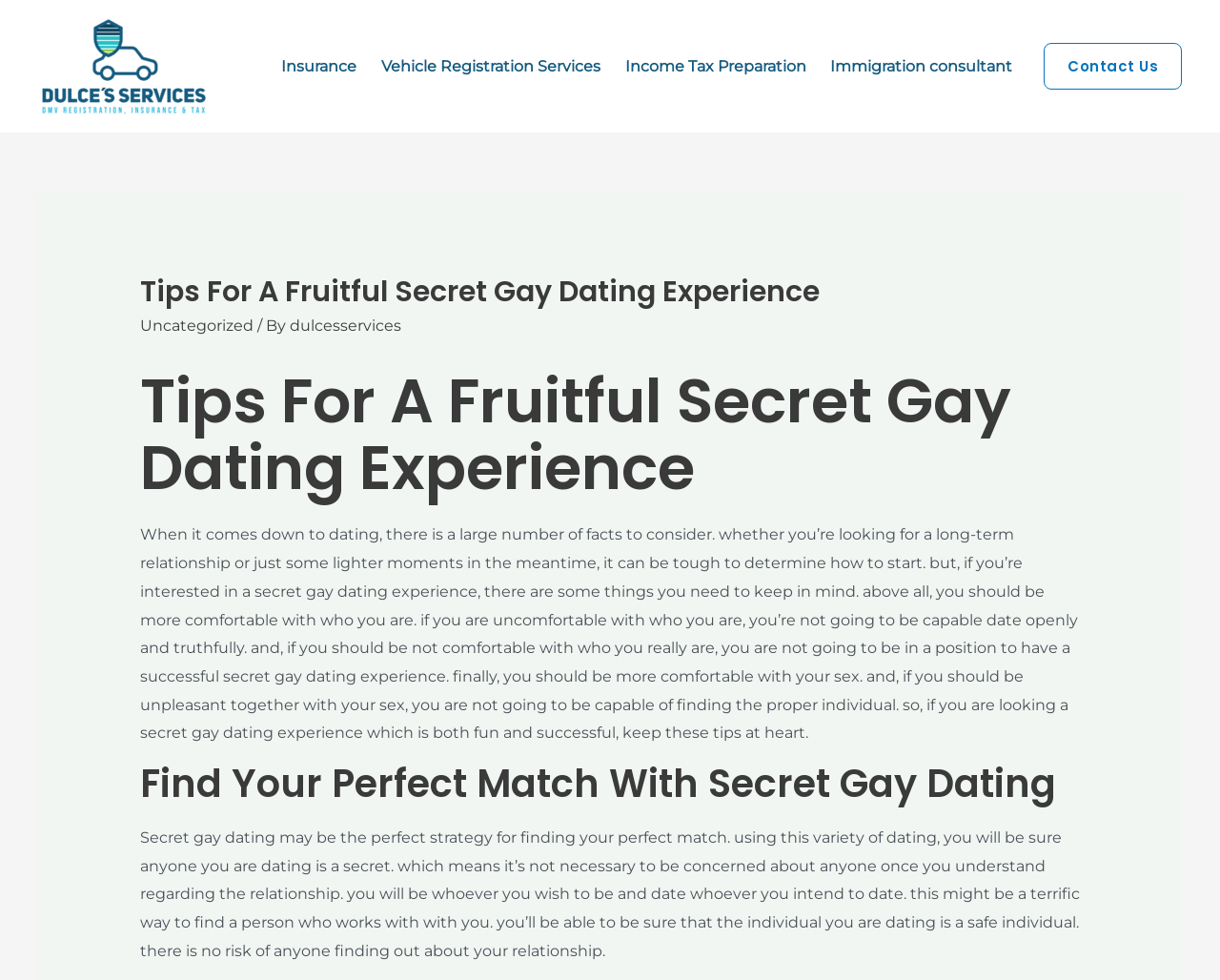Can you find the bounding box coordinates for the element that needs to be clicked to execute this instruction: "Click on the 'Dulces Services' link"? The coordinates should be given as four float numbers between 0 and 1, i.e., [left, top, right, bottom].

[0.031, 0.057, 0.172, 0.076]